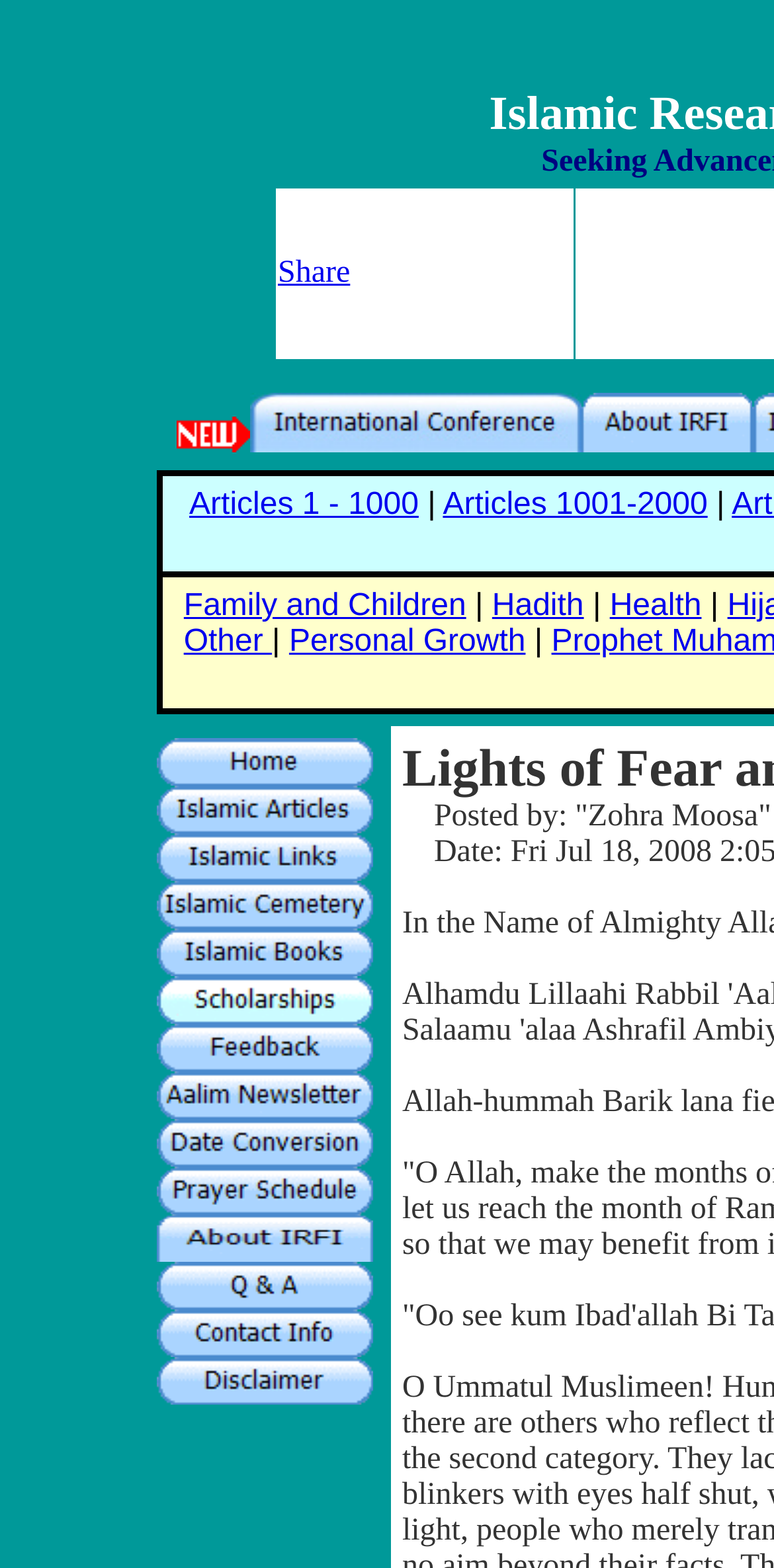Please identify the bounding box coordinates of the element I should click to complete this instruction: 'Learn about Family and Children in Islam'. The coordinates should be given as four float numbers between 0 and 1, like this: [left, top, right, bottom].

[0.237, 0.376, 0.602, 0.397]